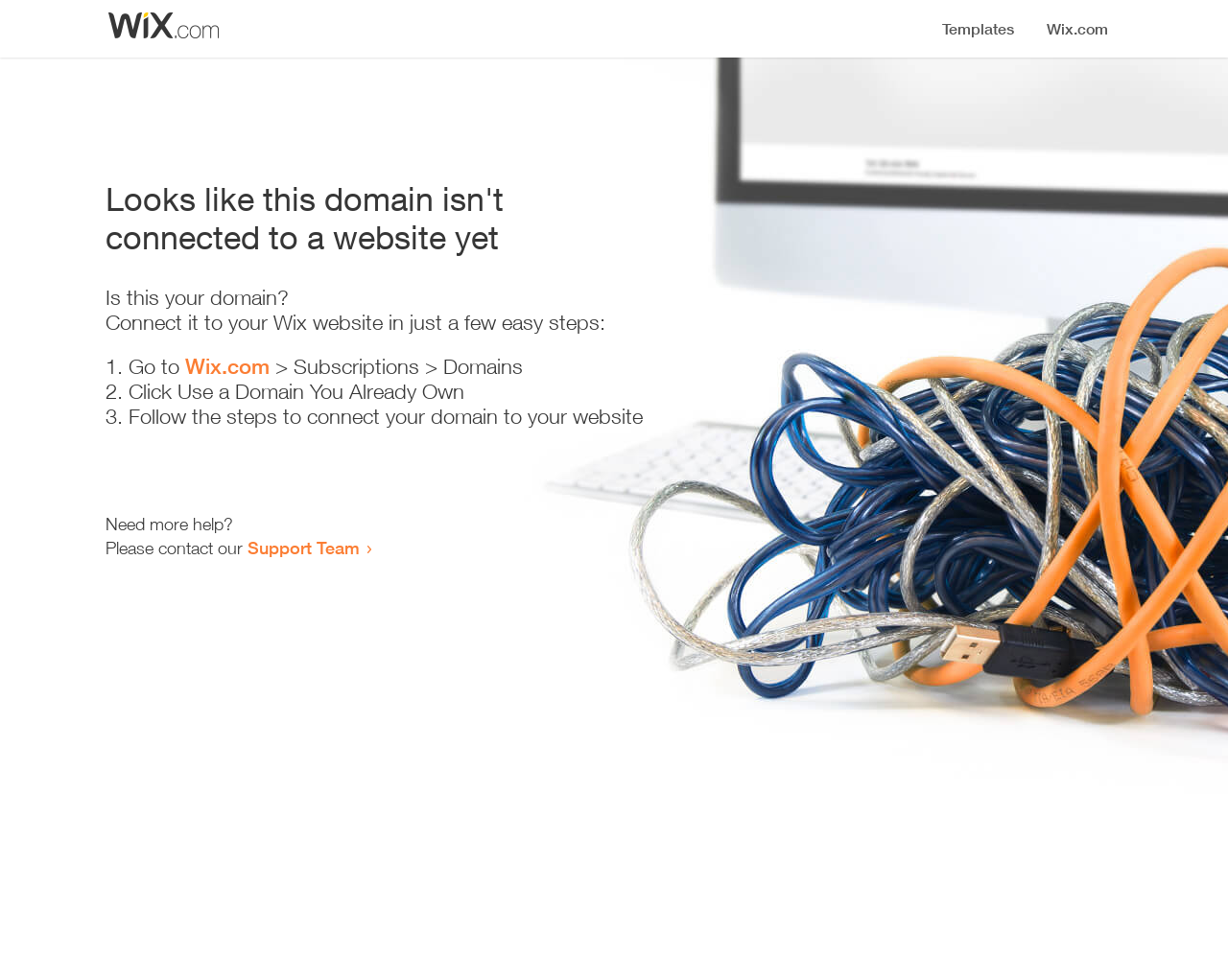What is the purpose of this webpage?
Answer the question with a single word or phrase, referring to the image.

Connect domain to website